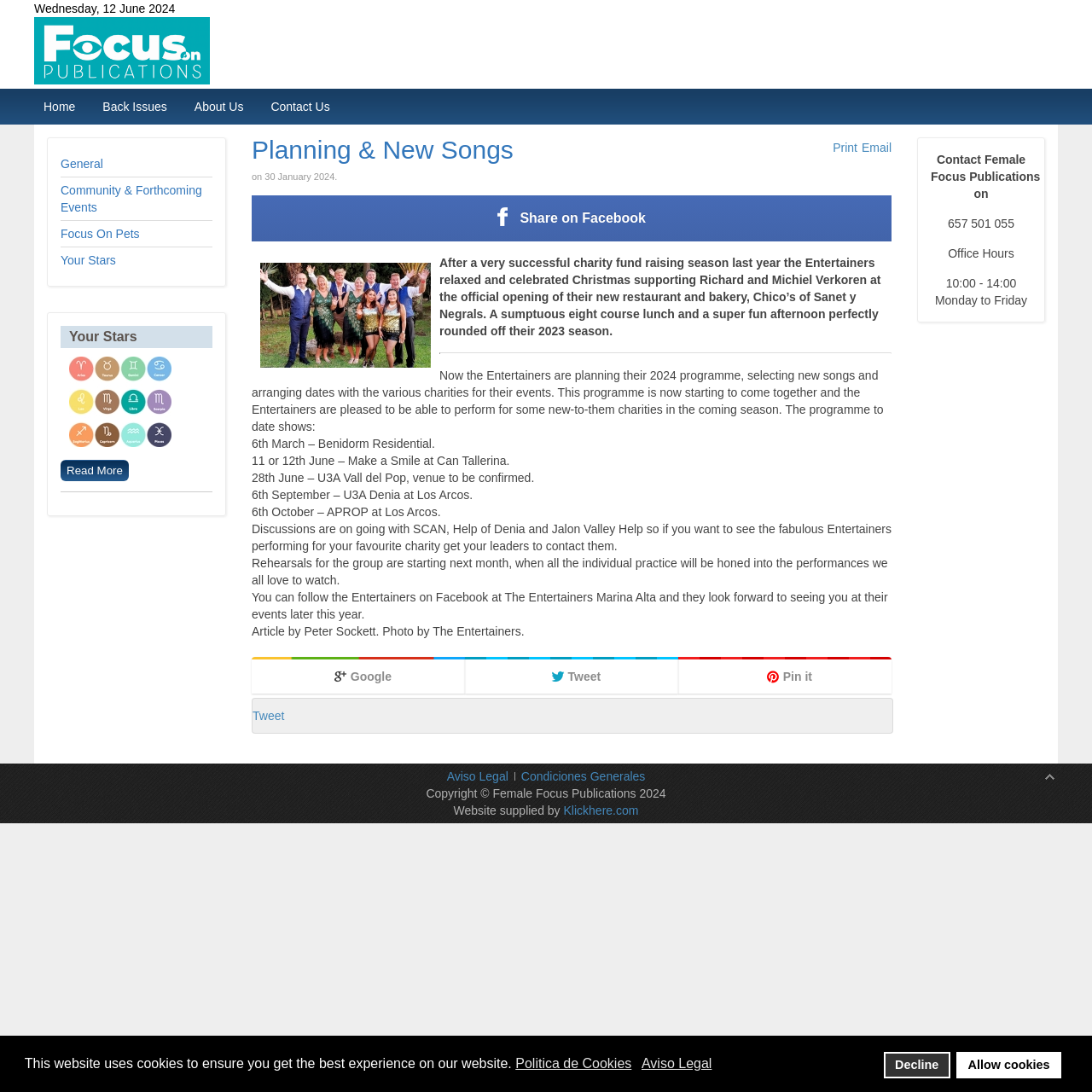Look at the image and give a detailed response to the following question: What is the name of the magazine?

The name of the magazine can be found in the top-left corner of the webpage, where it is written 'Female Focus' in a prominent font.